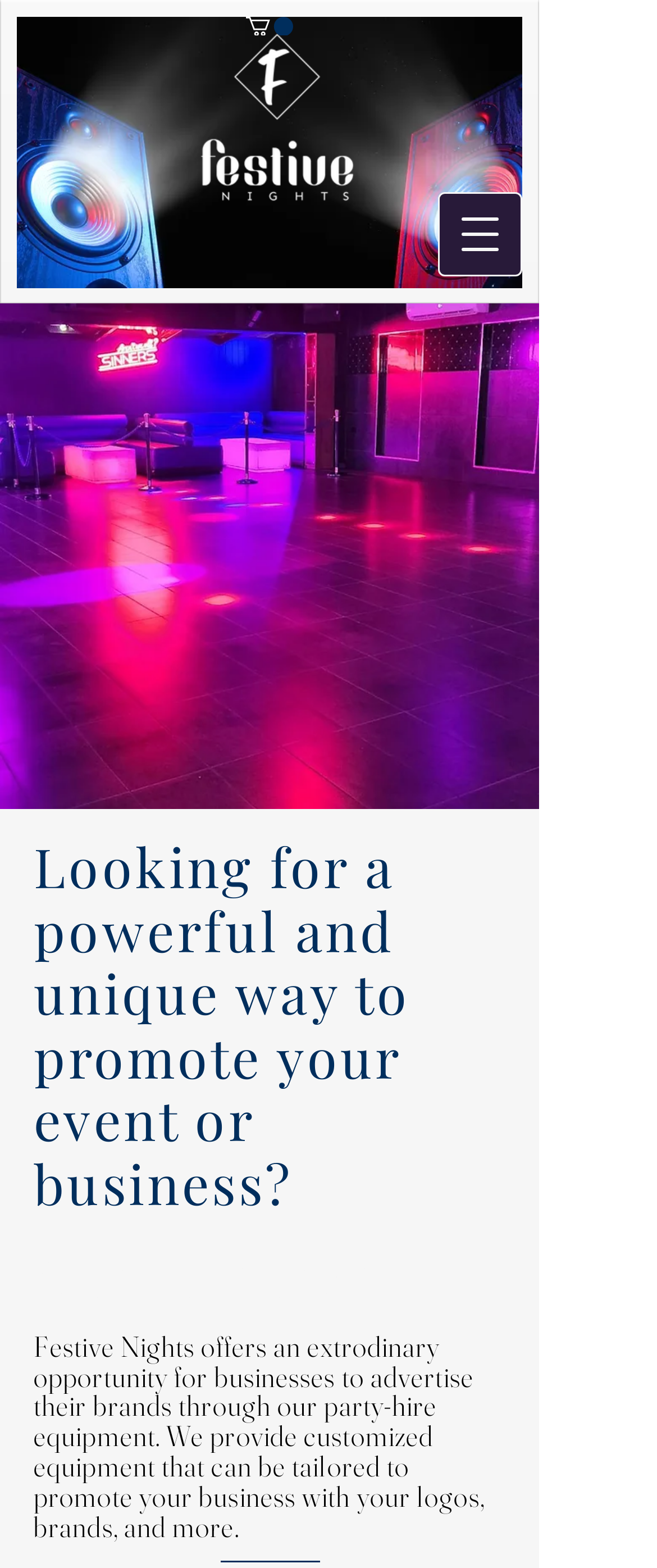What can be customized on the party-hire equipment?
Please provide a single word or phrase based on the screenshot.

Logos, brands